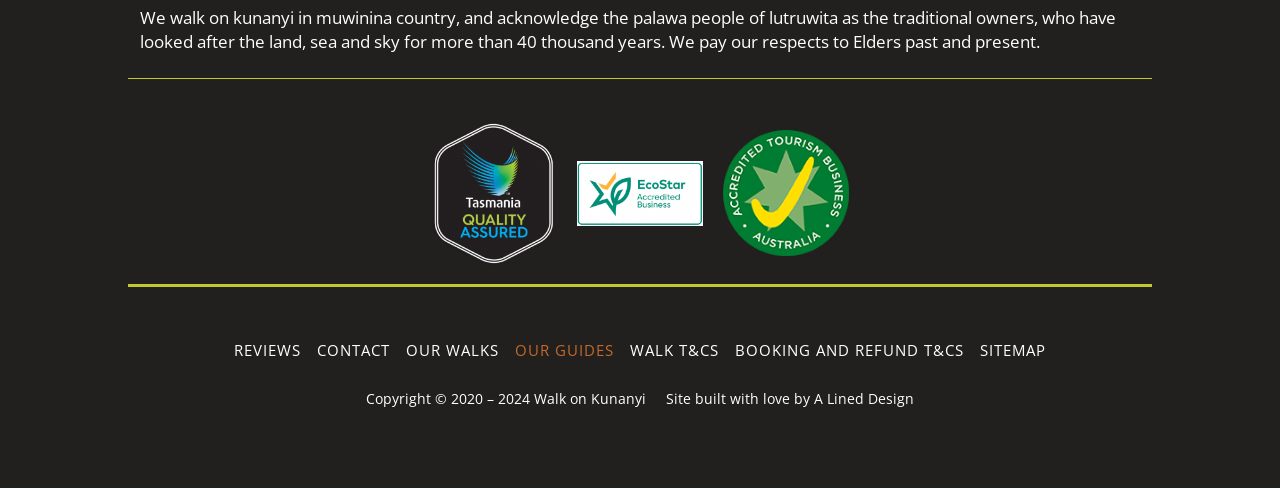What is the name of the organization?
Deliver a detailed and extensive answer to the question.

The name of the organization can be inferred from the image with the description 'ATB Logo' and the static text 'We walk on kunanyi in muwinina country...' at the top of the page.